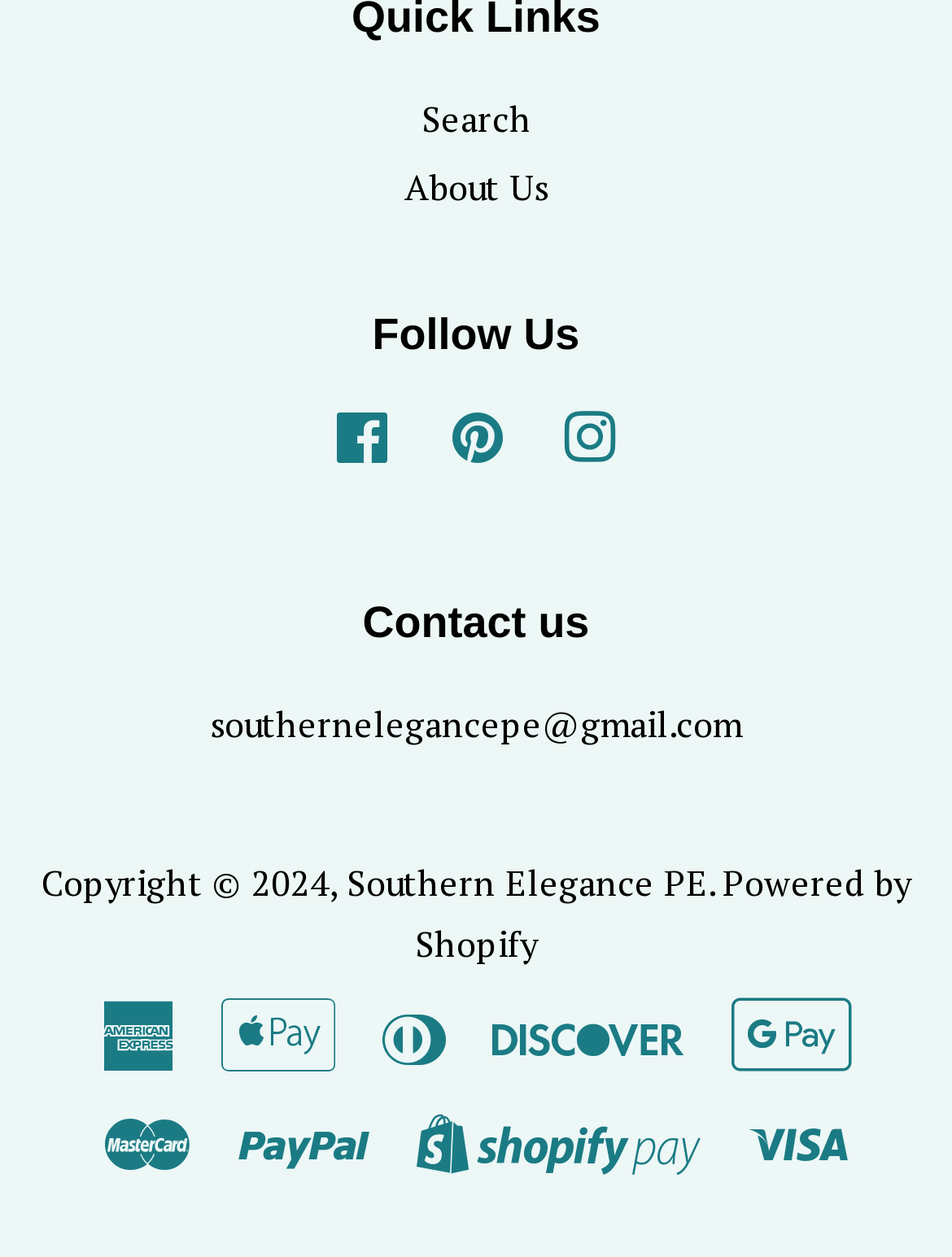What is the copyright year?
Using the image, answer in one word or phrase.

2024